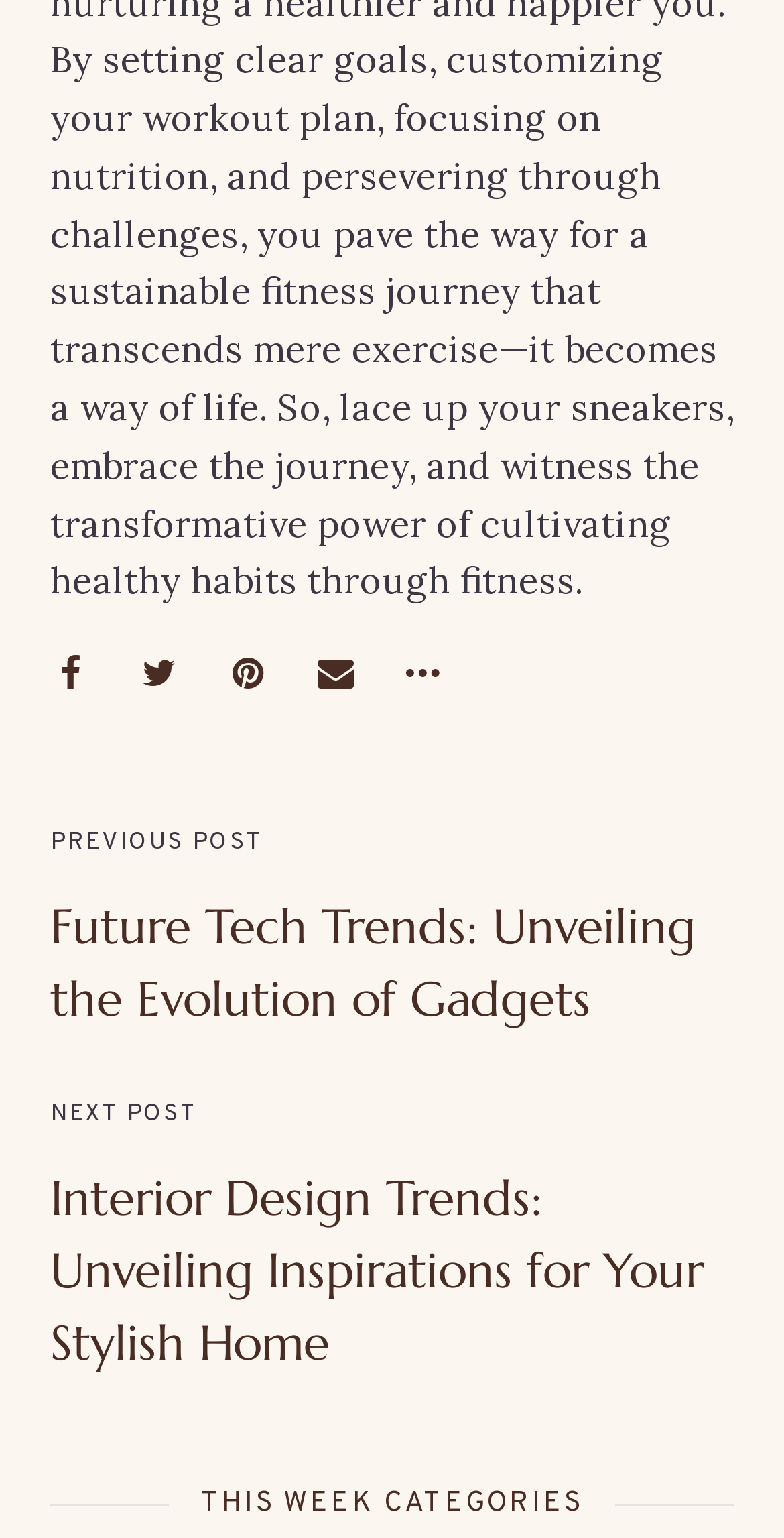Provide the bounding box coordinates for the UI element that is described by this text: "title="Twitter"". The coordinates should be in the form of four float numbers between 0 and 1: [left, top, right, bottom].

[0.179, 0.427, 0.226, 0.45]